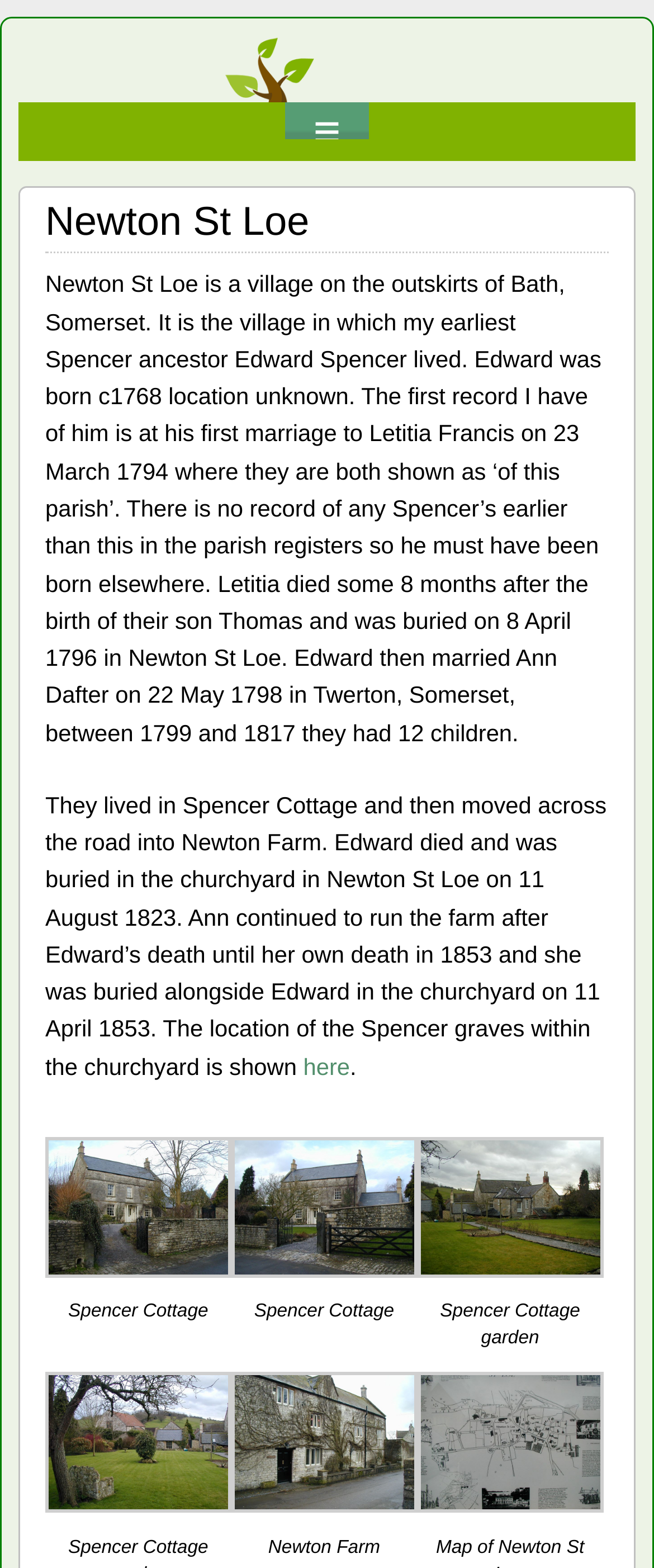Pinpoint the bounding box coordinates of the element you need to click to execute the following instruction: "Click the ≡ Menu link". The bounding box should be represented by four float numbers between 0 and 1, in the format [left, top, right, bottom].

[0.436, 0.065, 0.564, 0.089]